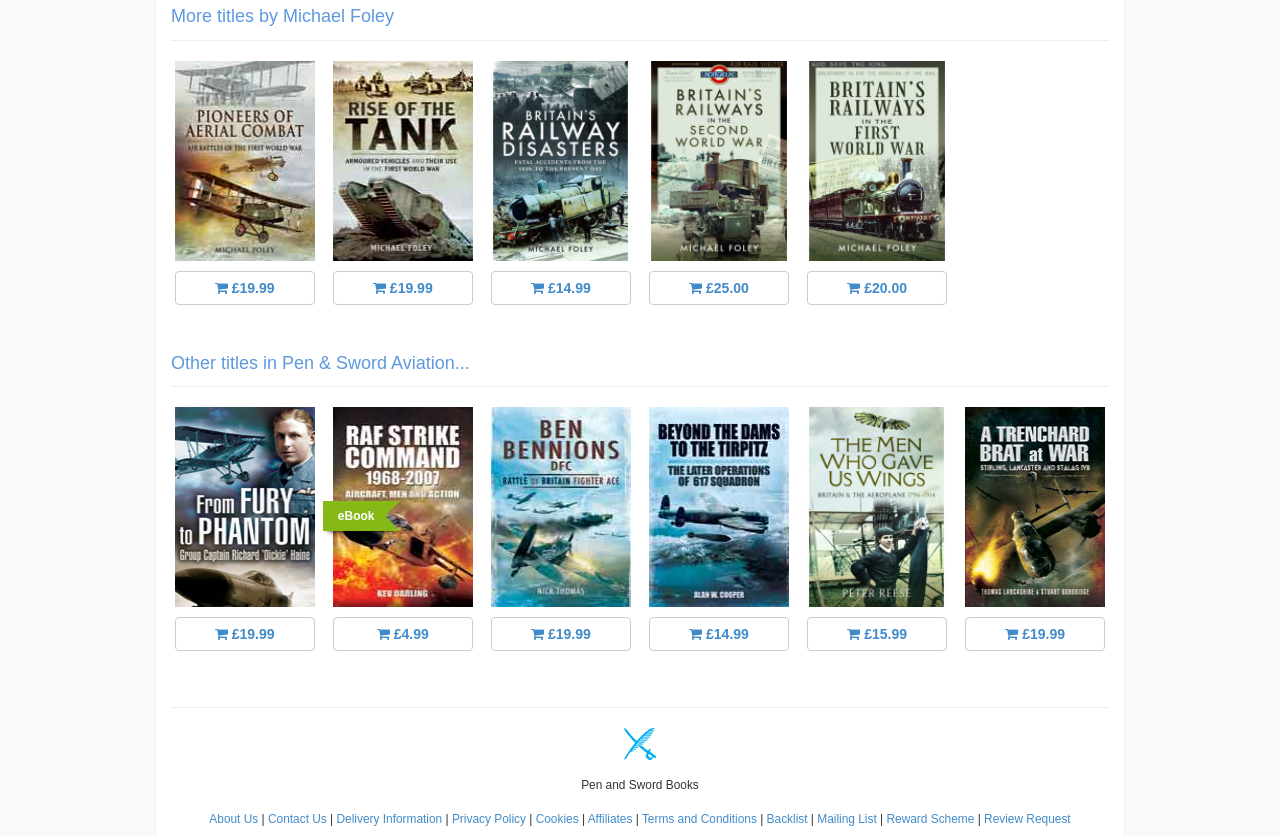What is the price of the eBook for the first book title?
Please use the image to deliver a detailed and complete answer.

The first book title has a link element with the content ' £19.99', which indicates the price of the eBook for this title.